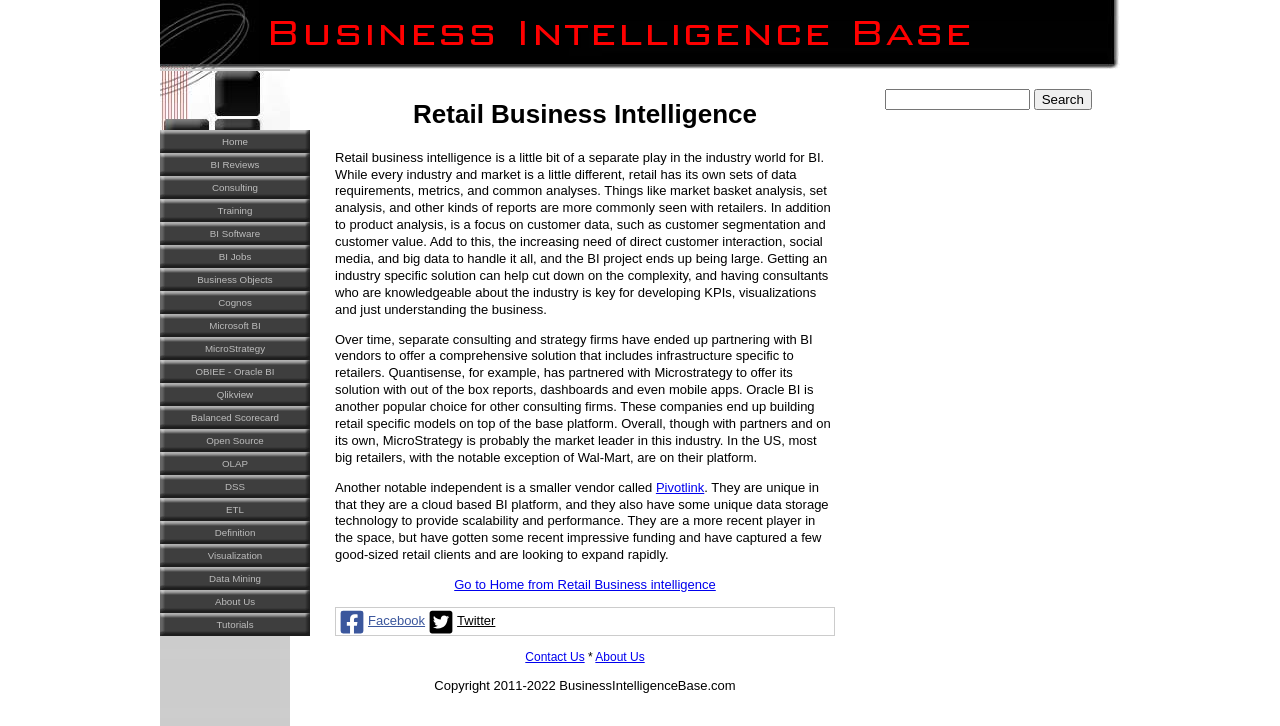Return the bounding box coordinates of the UI element that corresponds to this description: "BI Software". The coordinates must be given as four float numbers in the range of 0 and 1, [left, top, right, bottom].

[0.125, 0.306, 0.242, 0.337]